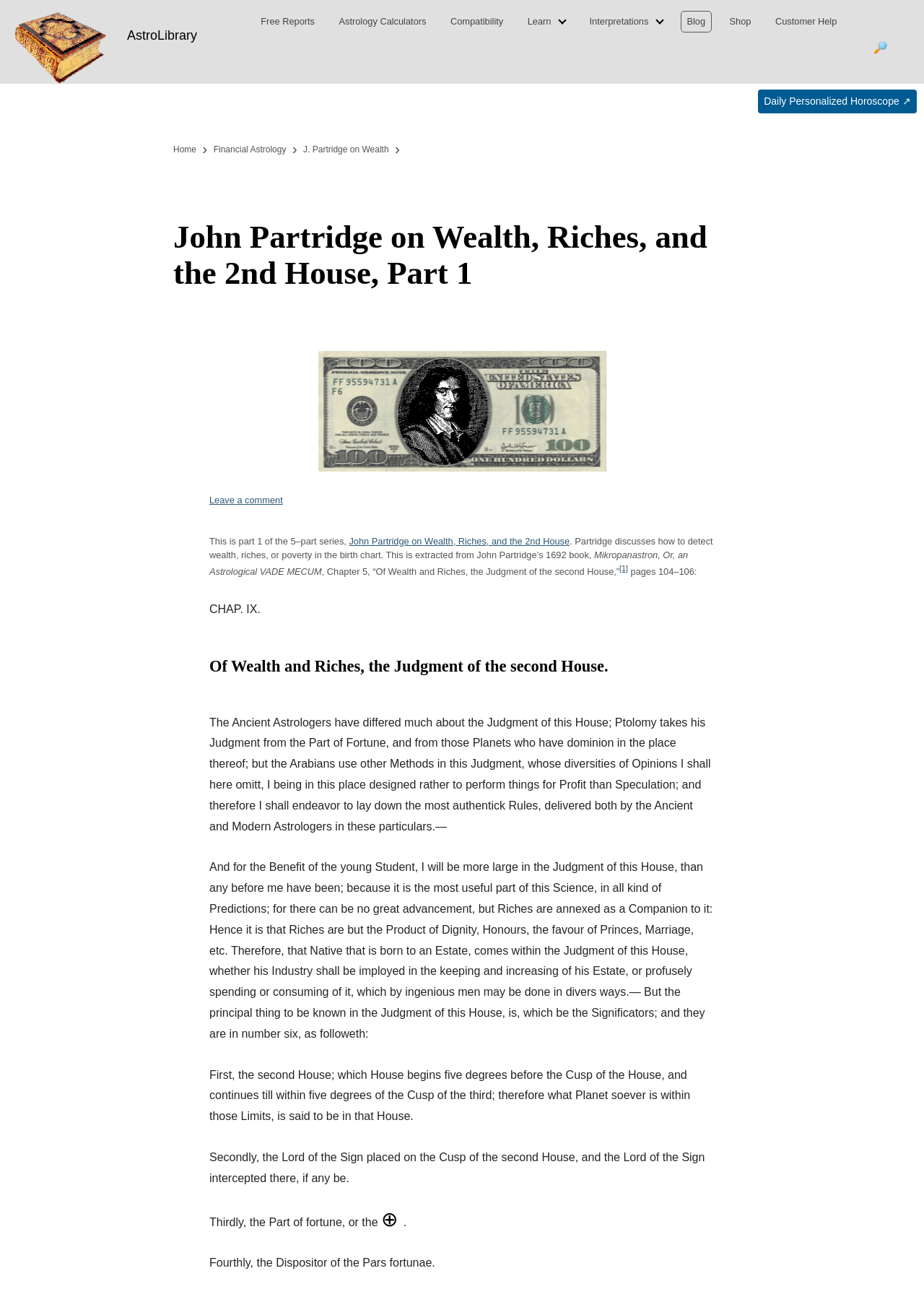Please find the bounding box coordinates of the element that needs to be clicked to perform the following instruction: "Go to Free Reports". The bounding box coordinates should be four float numbers between 0 and 1, represented as [left, top, right, bottom].

[0.276, 0.009, 0.347, 0.025]